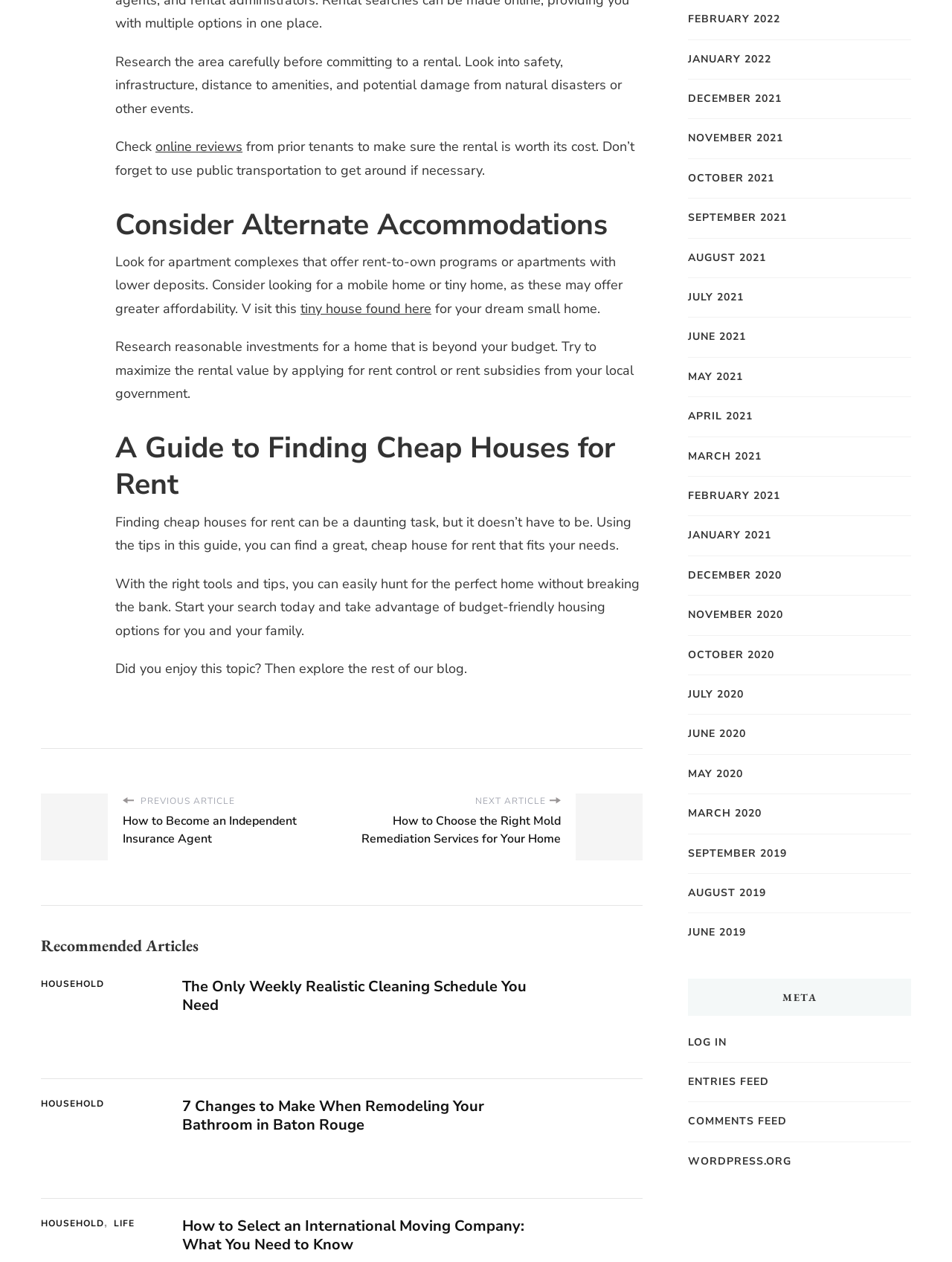Find the bounding box coordinates of the area to click in order to follow the instruction: "Explore the rest of the blog".

[0.121, 0.523, 0.491, 0.537]